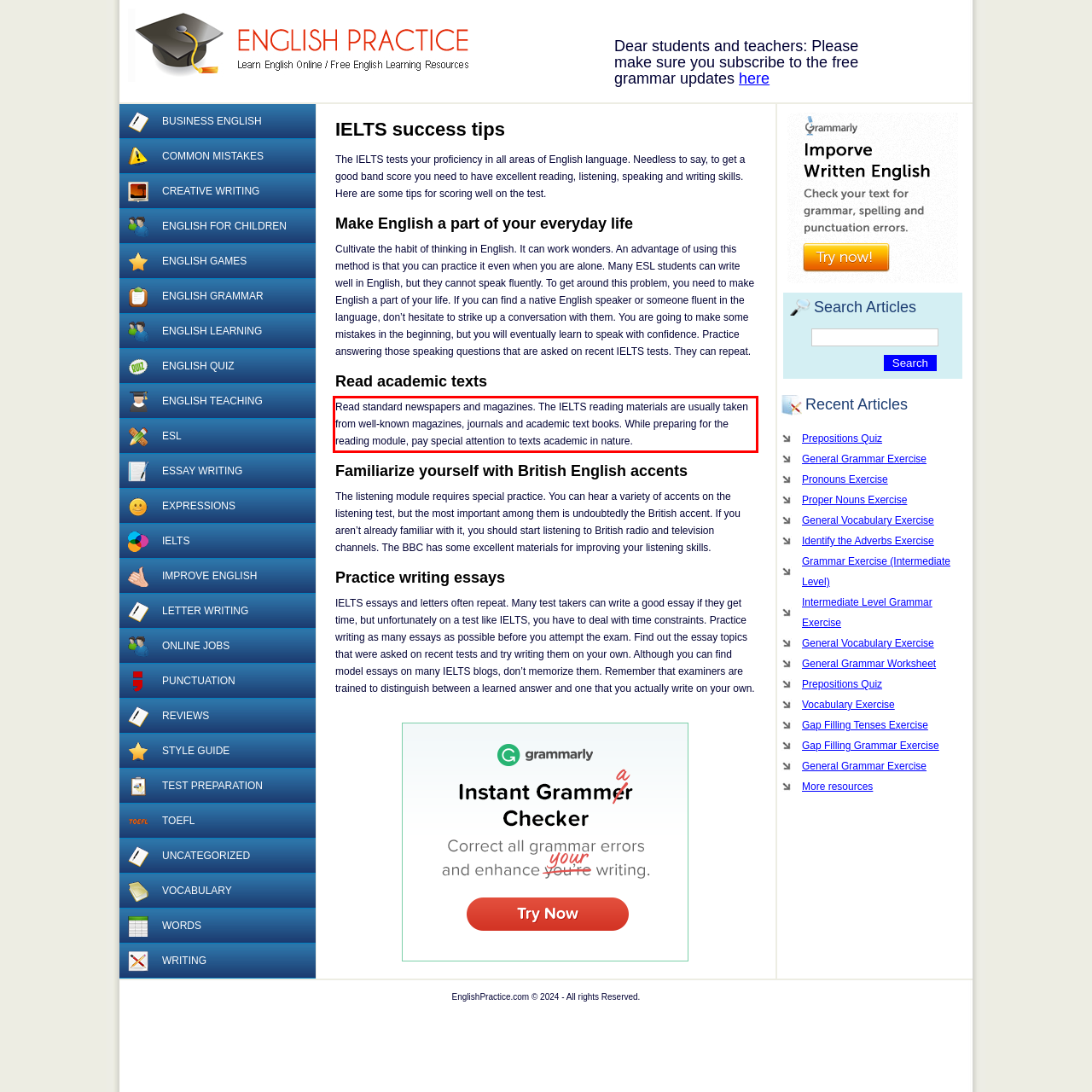Please examine the webpage screenshot and extract the text within the red bounding box using OCR.

Read standard newspapers and magazines. The IELTS reading materials are usually taken from well-known magazines, journals and academic text books. While preparing for the reading module, pay special attention to texts academic in nature.